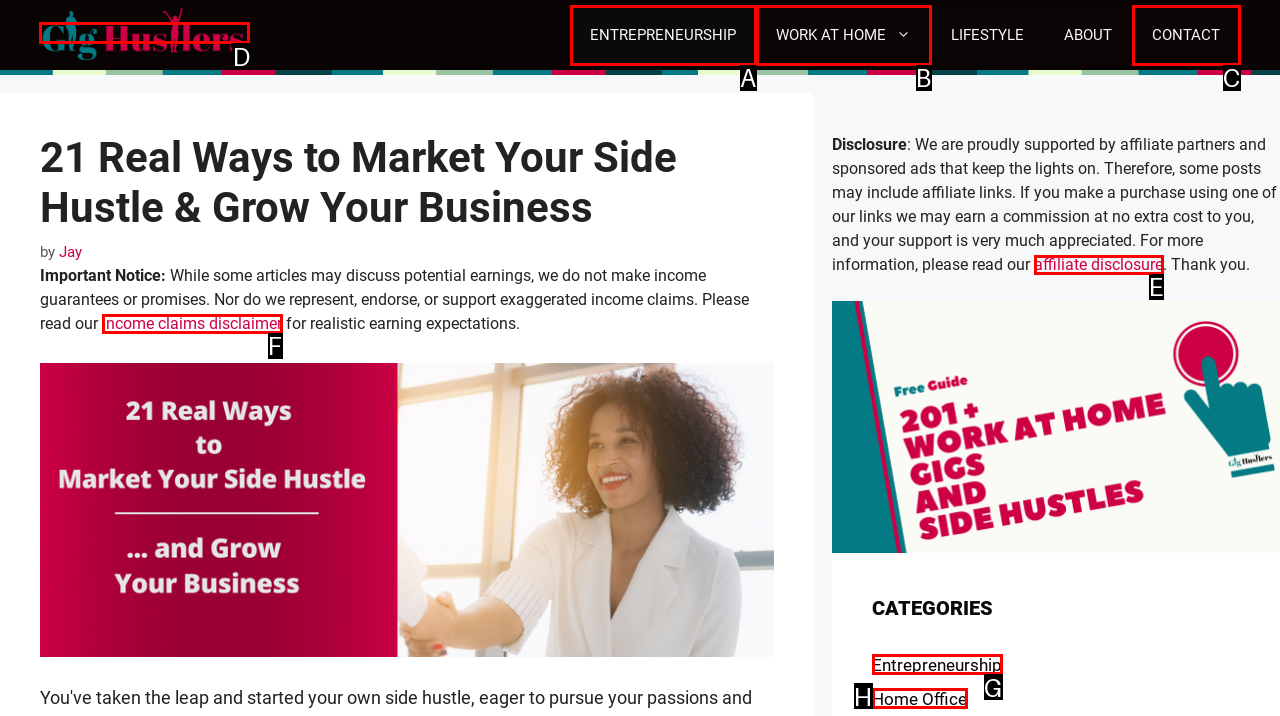For the task "Click on the 'Gig Hustlers' logo", which option's letter should you click? Answer with the letter only.

D